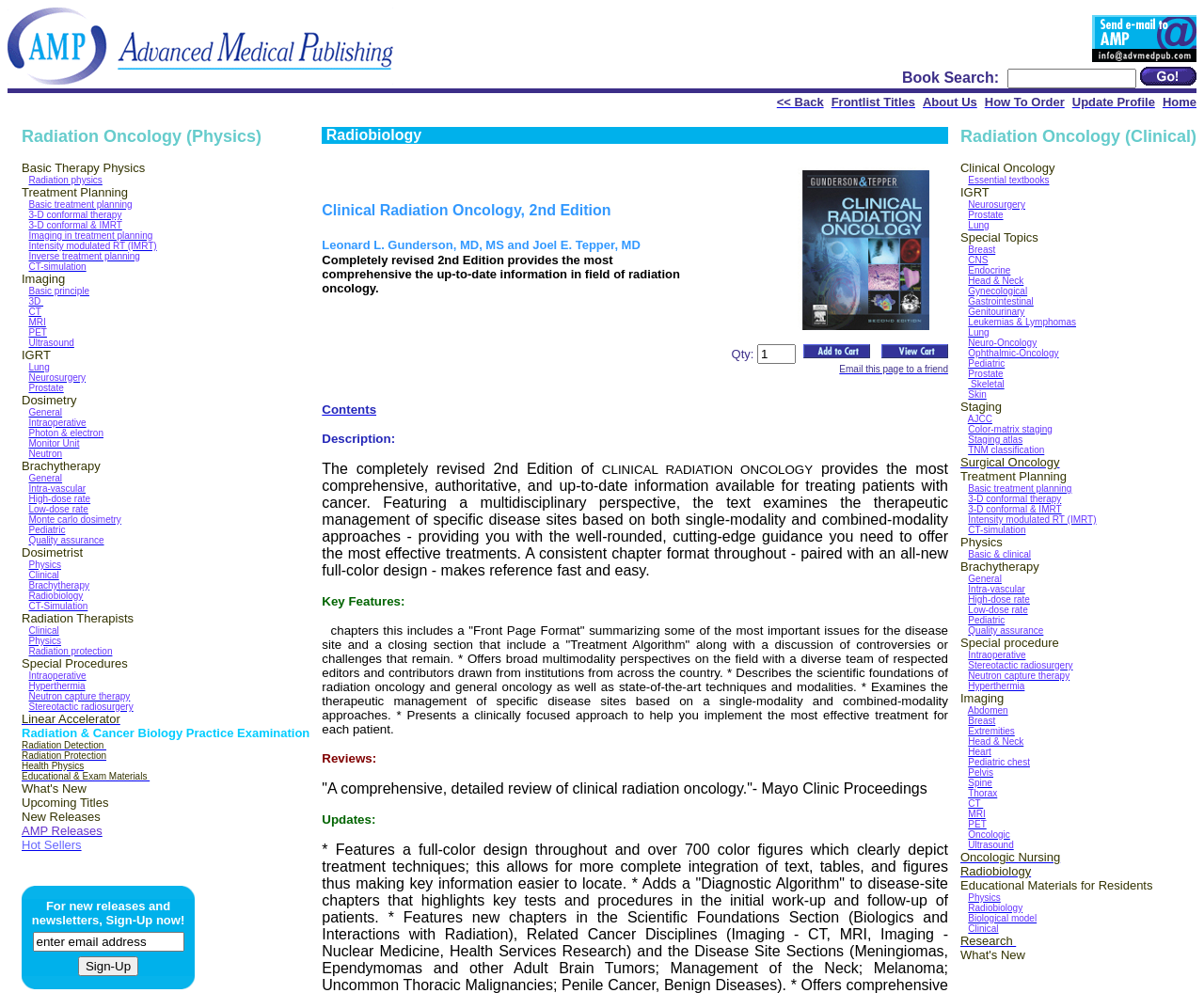Please specify the bounding box coordinates of the area that should be clicked to accomplish the following instruction: "Submit a query". The coordinates should consist of four float numbers between 0 and 1, i.e., [left, top, right, bottom].

[0.947, 0.062, 0.994, 0.086]